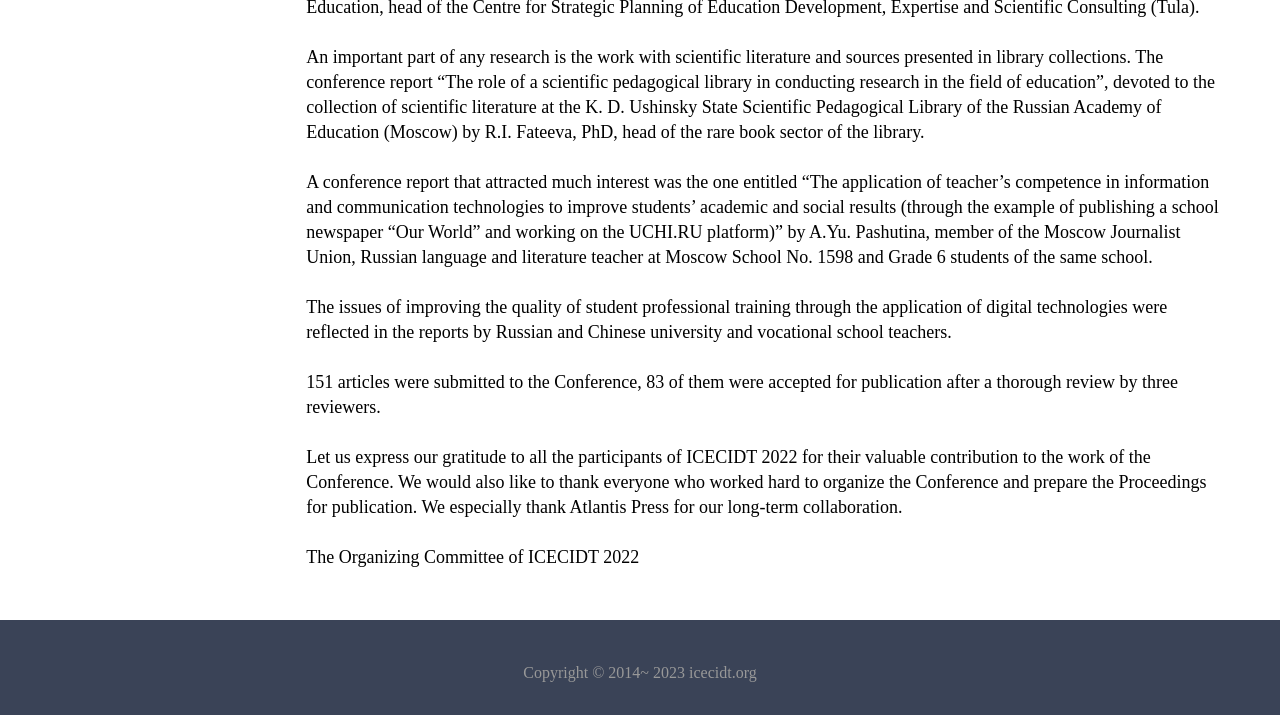What is the topic of the conference report by R.I. Fateeva?
Using the information from the image, provide a comprehensive answer to the question.

The topic of the conference report by R.I. Fateeva is scientific literature, as mentioned in the StaticText element with bounding box coordinates [0.239, 0.066, 0.949, 0.199]. The report is titled 'The role of a scientific pedagogical library in conducting research in the field of education'.